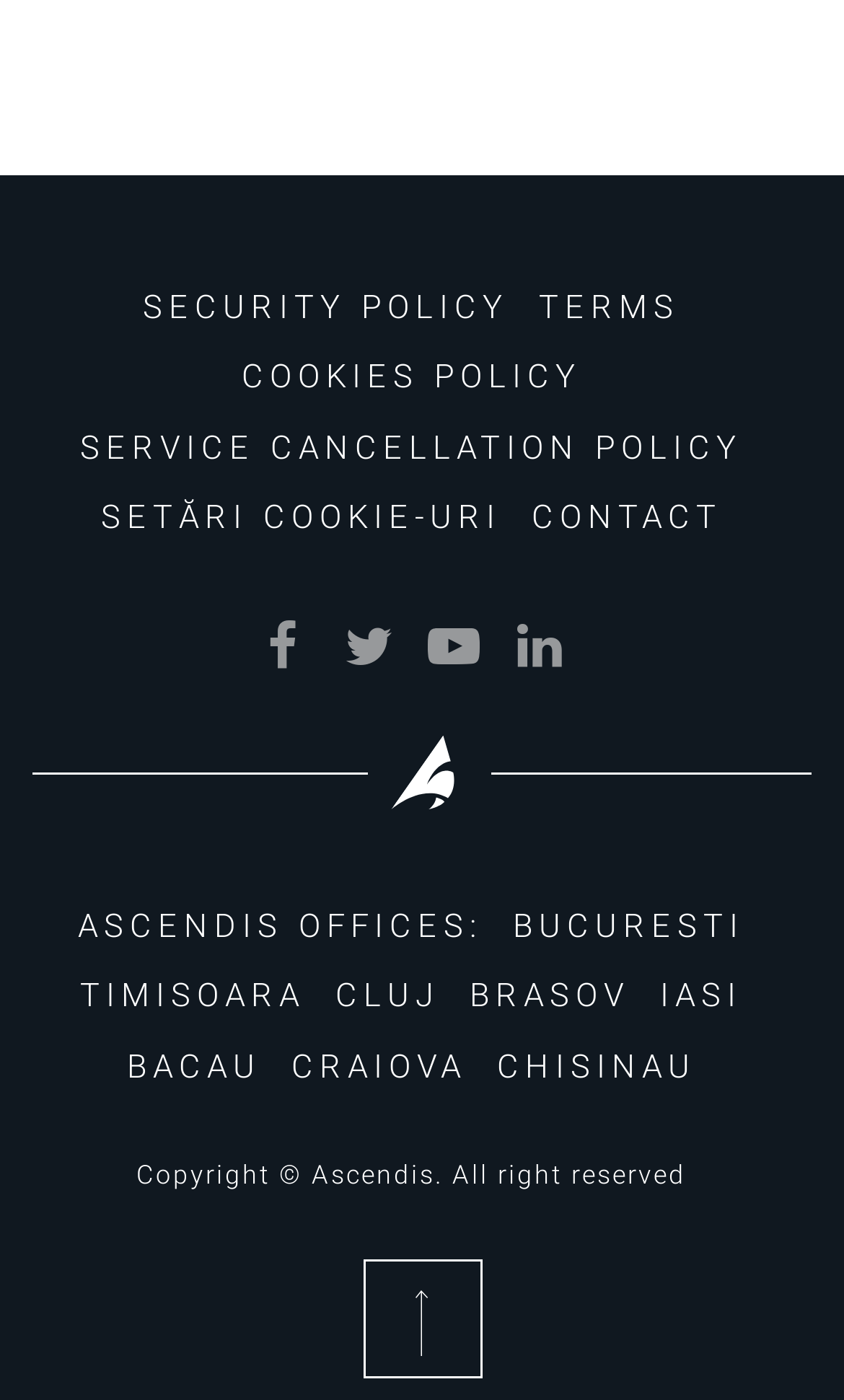Can you specify the bounding box coordinates of the area that needs to be clicked to fulfill the following instruction: "Check Ascendis logo"?

[0.423, 0.505, 0.577, 0.598]